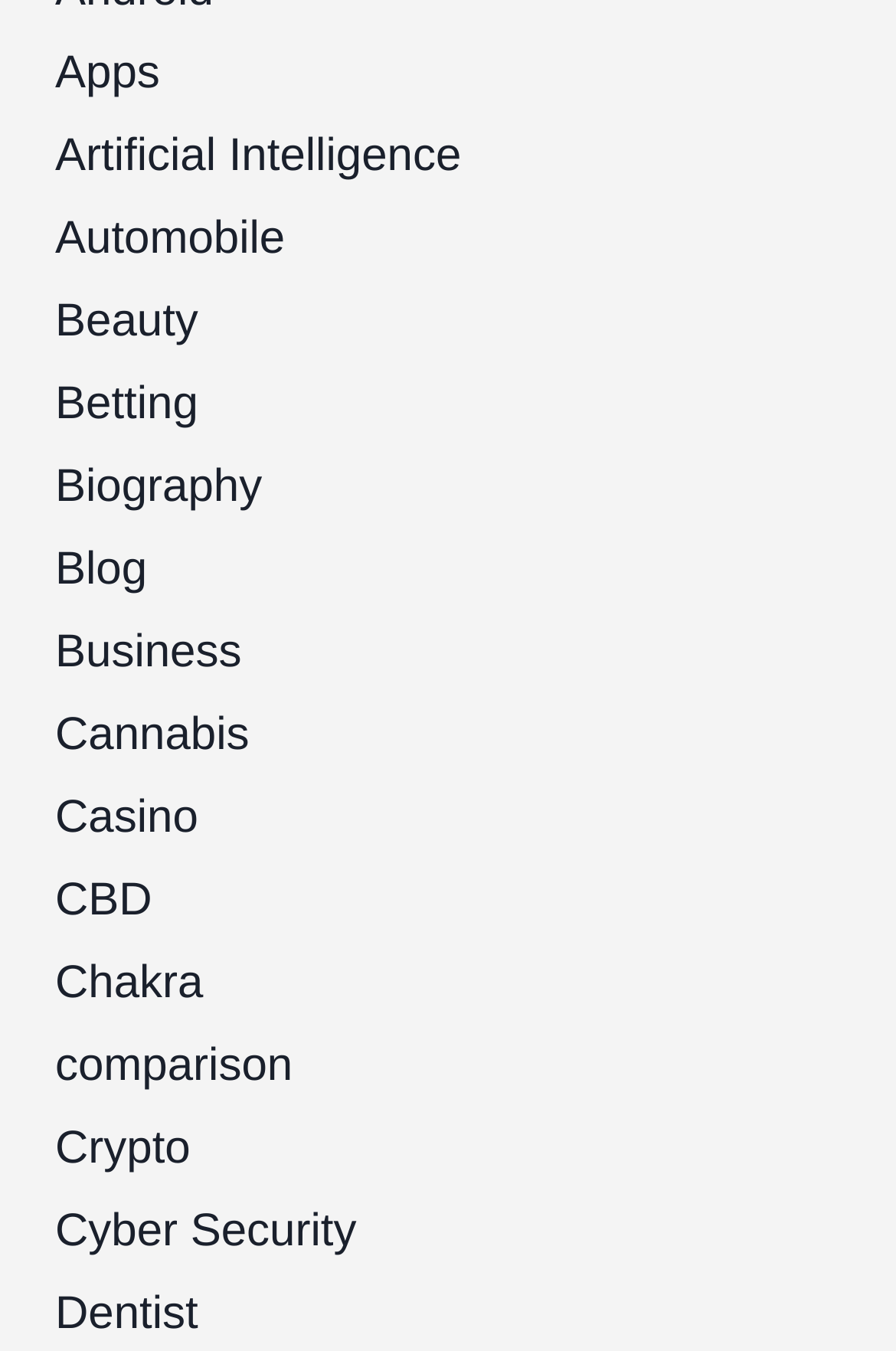Predict the bounding box of the UI element based on the description: "Blog". The coordinates should be four float numbers between 0 and 1, formatted as [left, top, right, bottom].

[0.062, 0.403, 0.164, 0.441]